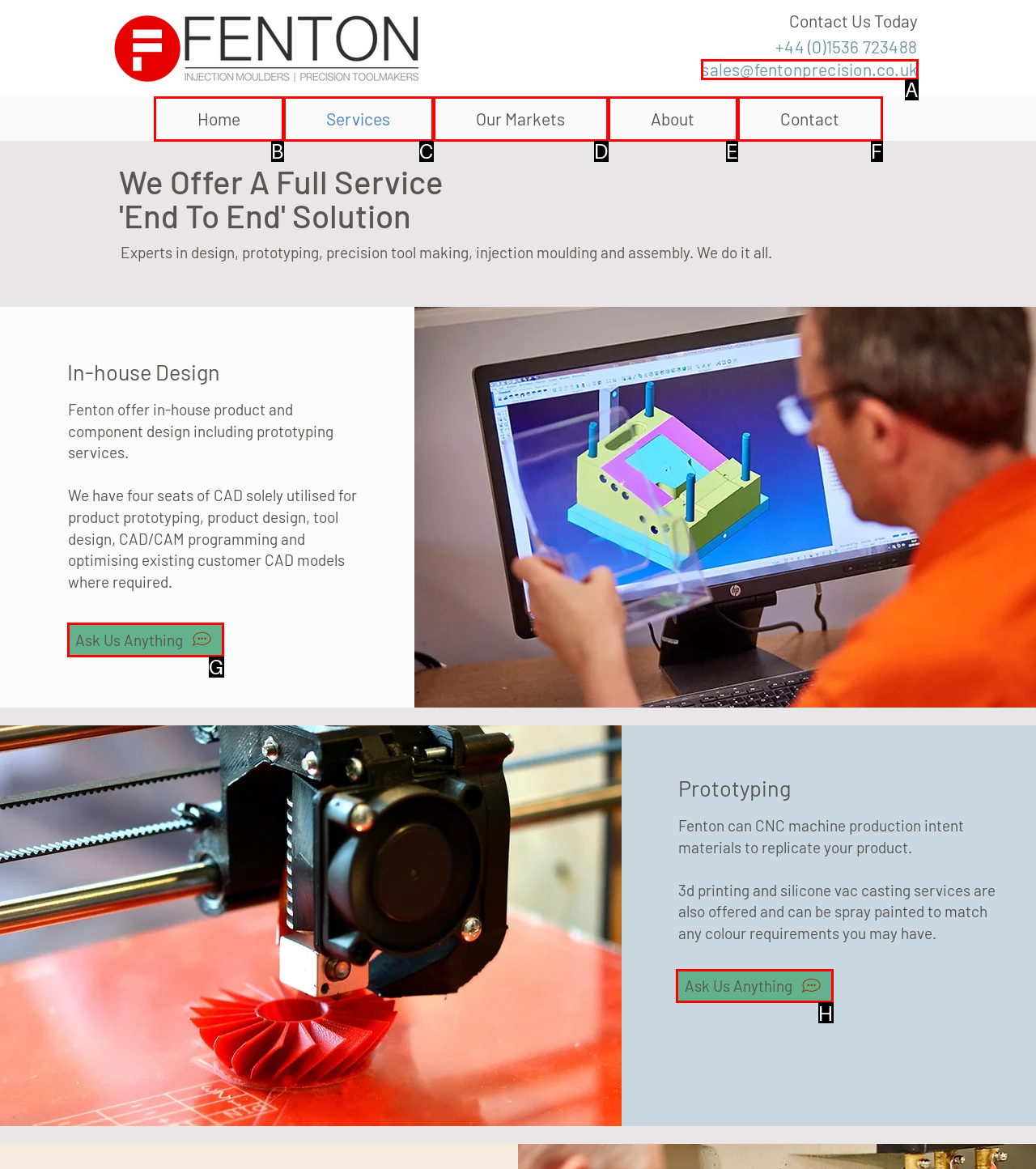Specify which HTML element I should click to complete this instruction: Ask us anything about prototyping Answer with the letter of the relevant option.

H